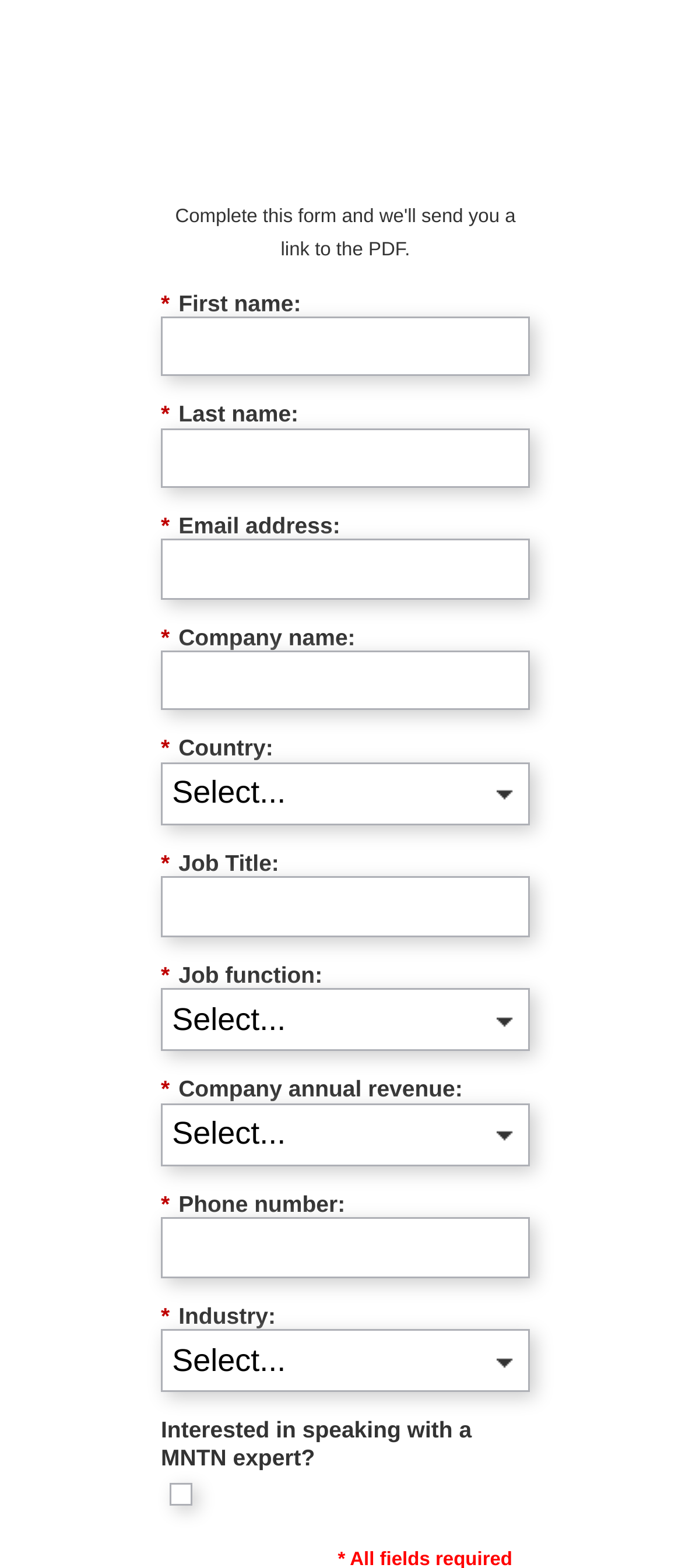Can you find the bounding box coordinates for the element that needs to be clicked to execute this instruction: "Enter phone number"? The coordinates should be given as four float numbers between 0 and 1, i.e., [left, top, right, bottom].

[0.236, 0.777, 0.777, 0.815]